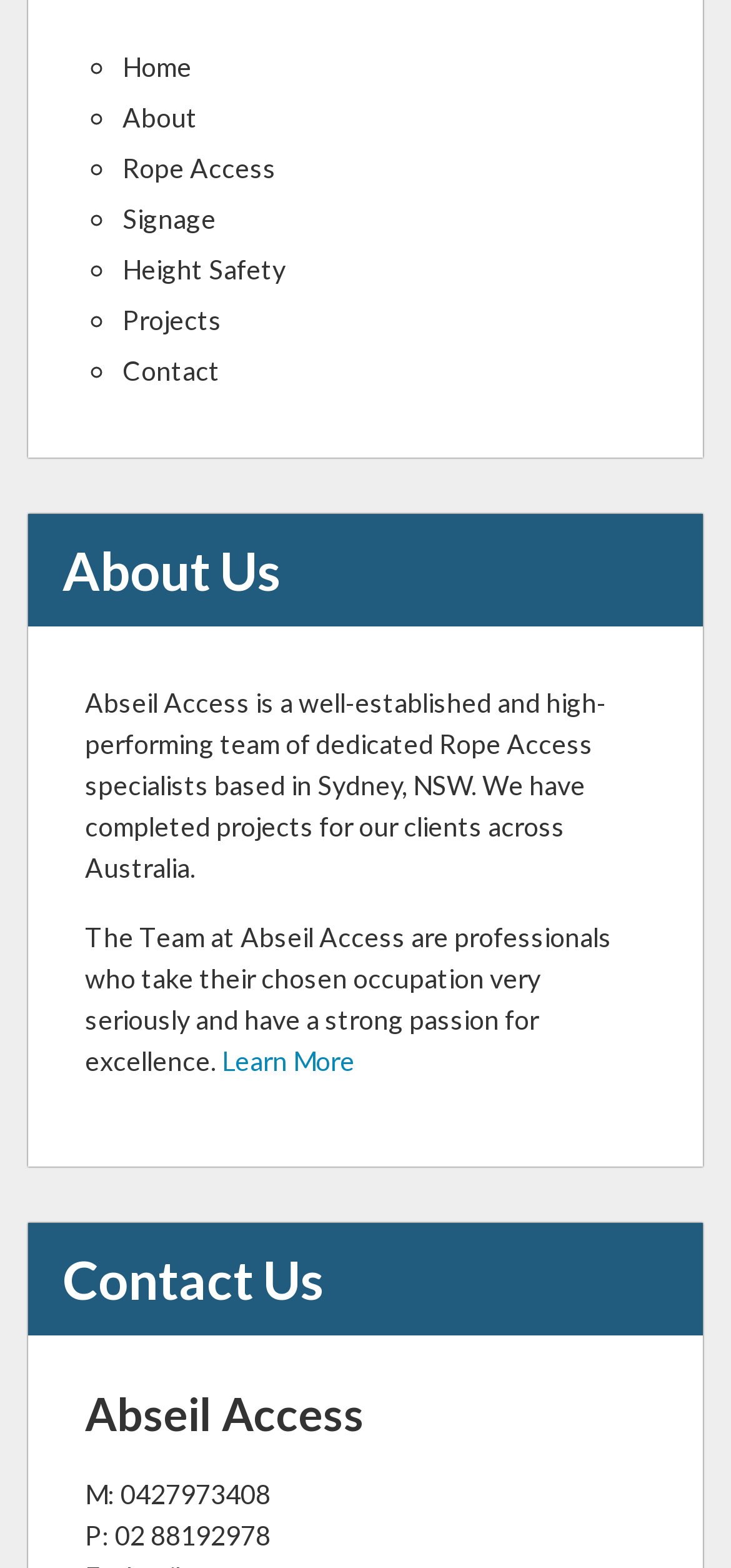Given the webpage screenshot and the description, determine the bounding box coordinates (top-left x, top-left y, bottom-right x, bottom-right y) that define the location of the UI element matching this description: Signage

[0.167, 0.129, 0.296, 0.149]